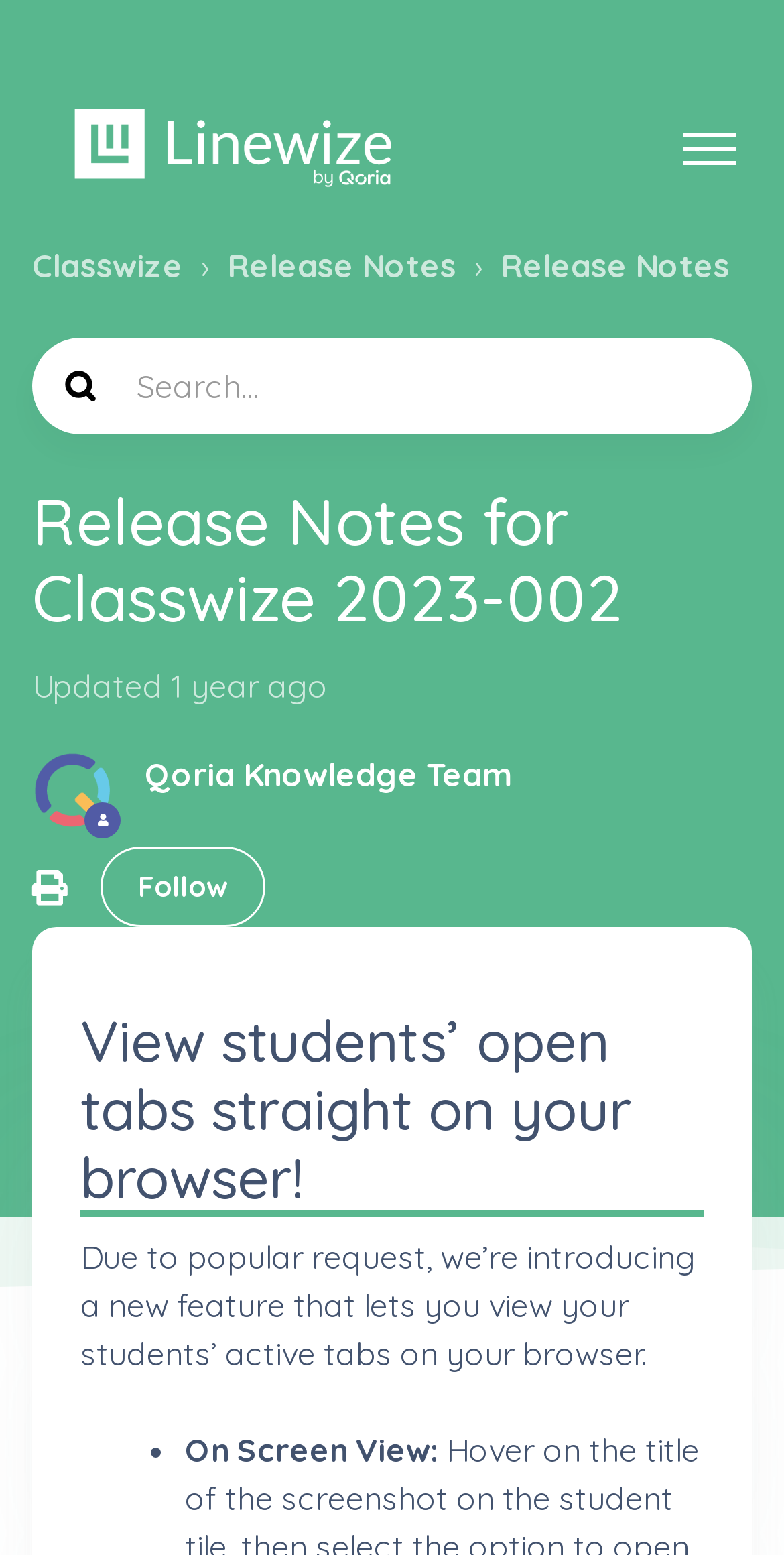Respond to the question below with a single word or phrase:
What is the date of the last update?

2023-06-08